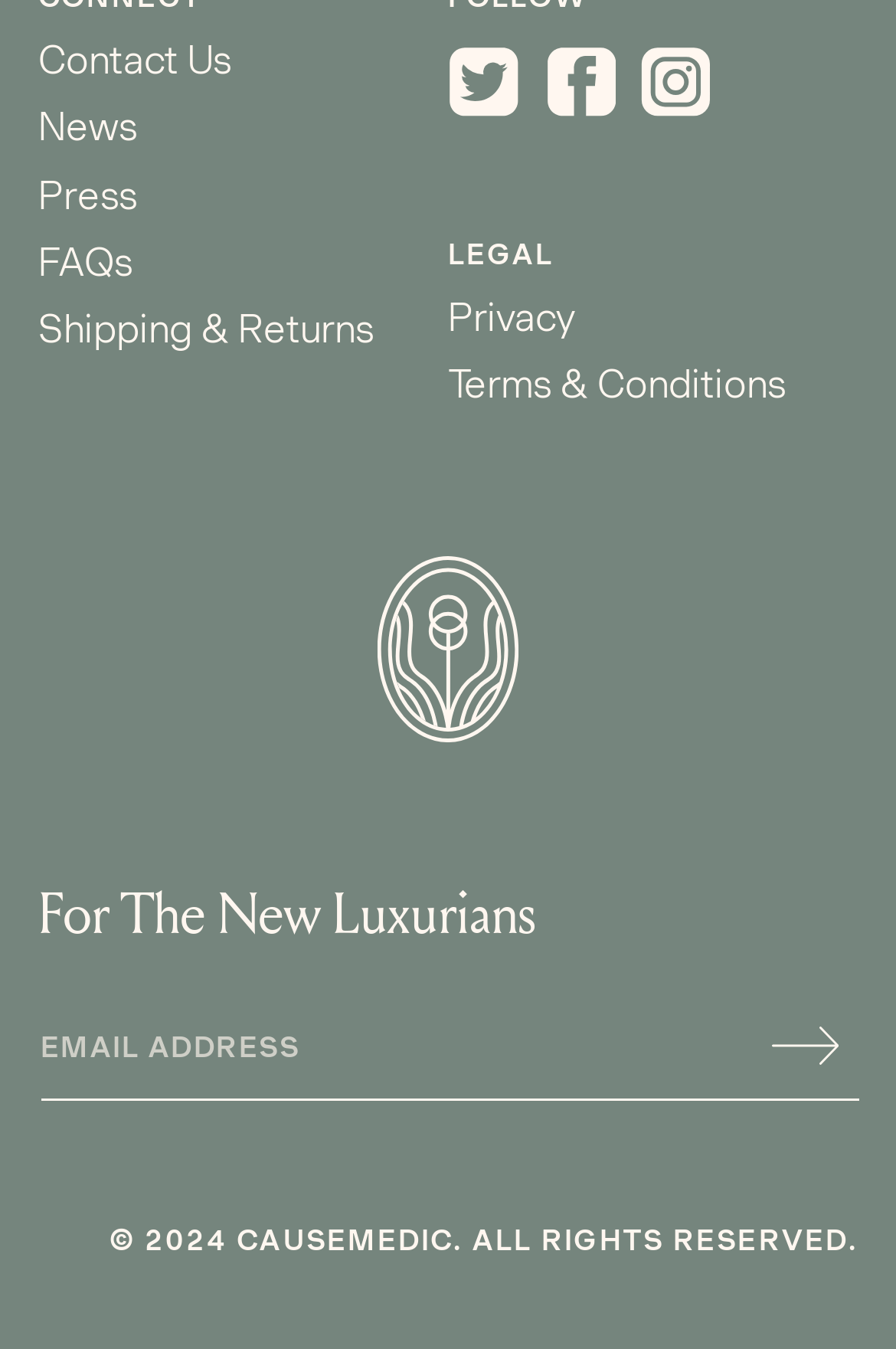Find the bounding box coordinates for the area that must be clicked to perform this action: "Subscribe to the newsletter".

[0.84, 0.736, 0.957, 0.814]